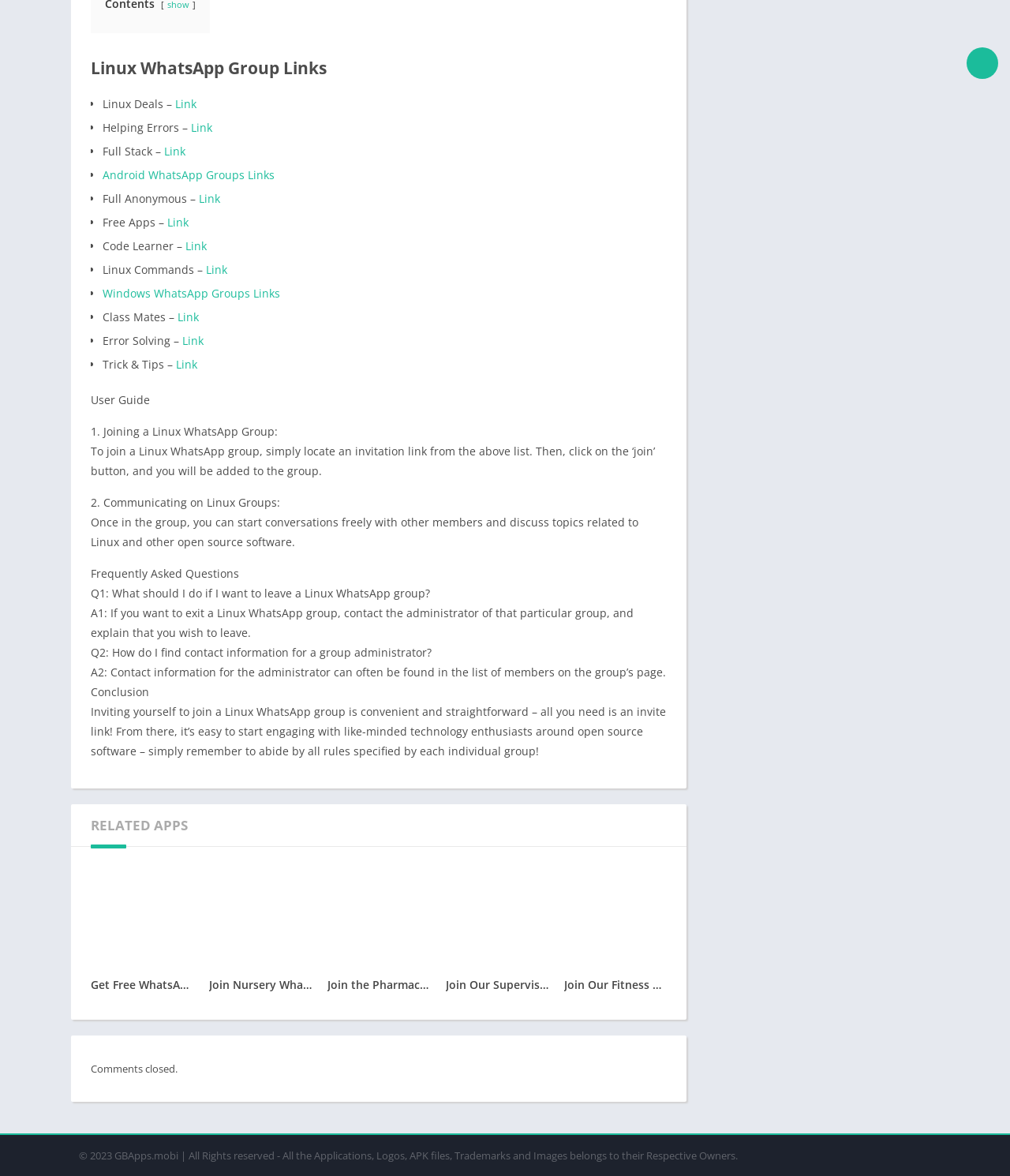Determine the bounding box coordinates of the clickable element to achieve the following action: 'Click on 'Get Free WhatsApp Group Links Instantly – Join Now!' link'. Provide the coordinates as four float values between 0 and 1, formatted as [left, top, right, bottom].

[0.09, 0.737, 0.191, 0.857]